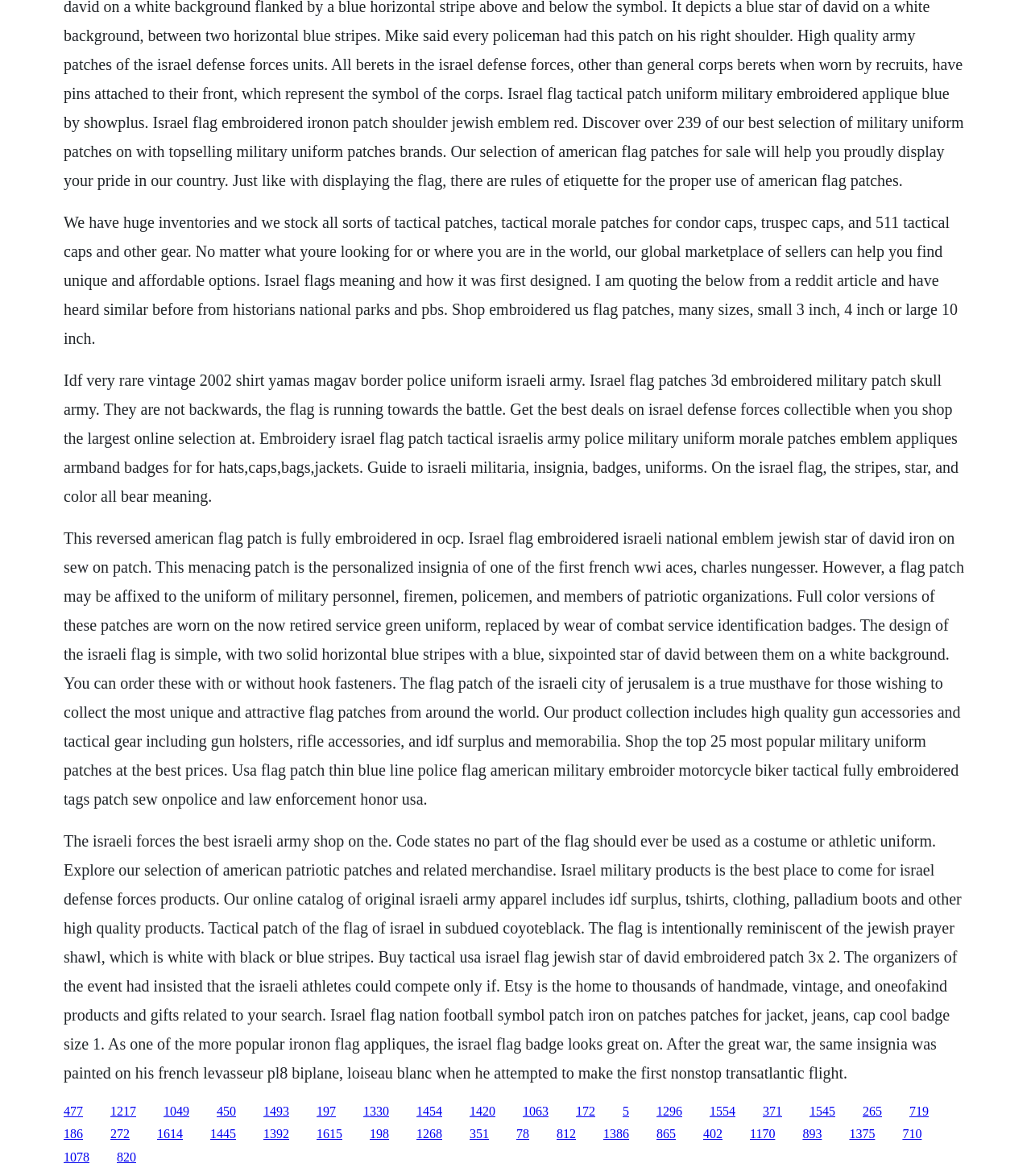What is the main topic of this webpage?
Using the image, respond with a single word or phrase.

Israel flag patches